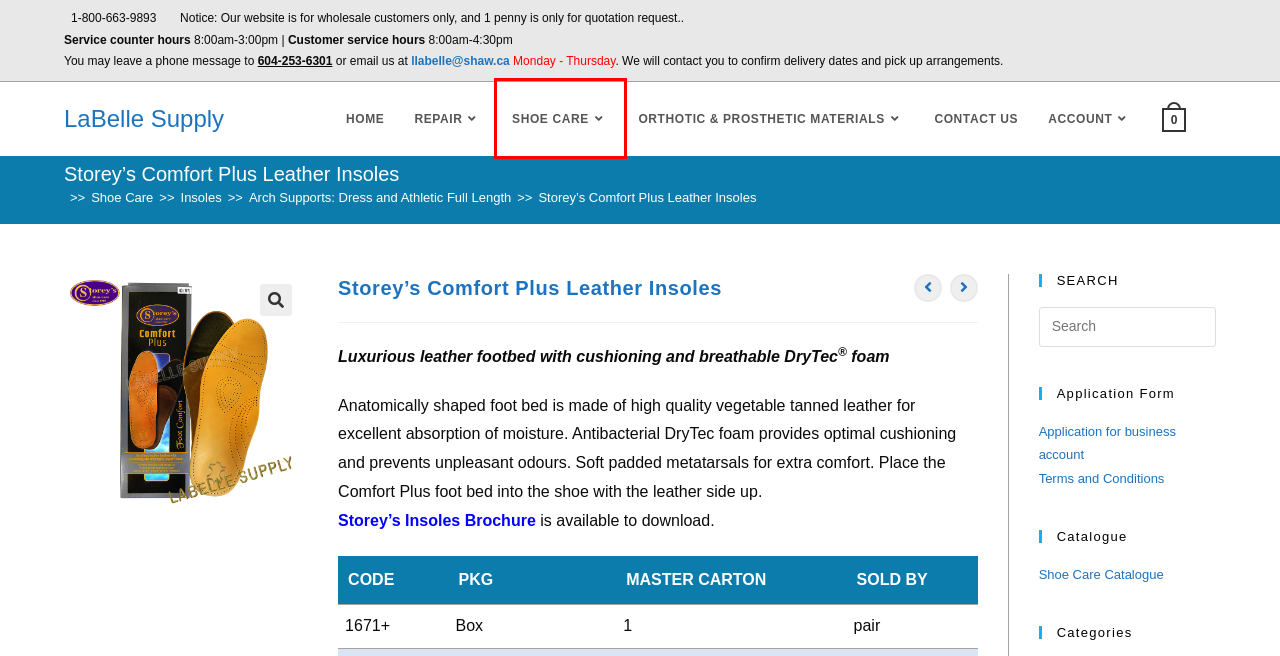Given a webpage screenshot with a red bounding box around a particular element, identify the best description of the new webpage that will appear after clicking on the element inside the red bounding box. Here are the candidates:
A. Cart – LaBelle Supply
B. Orthotic & Prosthetic Materials – LaBelle Supply
C. Genext Orthotic Dress Casual Insoles with Met – LaBelle Supply
D. TaccoSlip Heel Grips: Leather – LaBelle Supply
E. My account – LaBelle Supply
F. Shoe Care – LaBelle Supply
G. Sole Choice Athletic Round Laces – LaBelle Supply
H. Colourful – LaBelle Supply

F